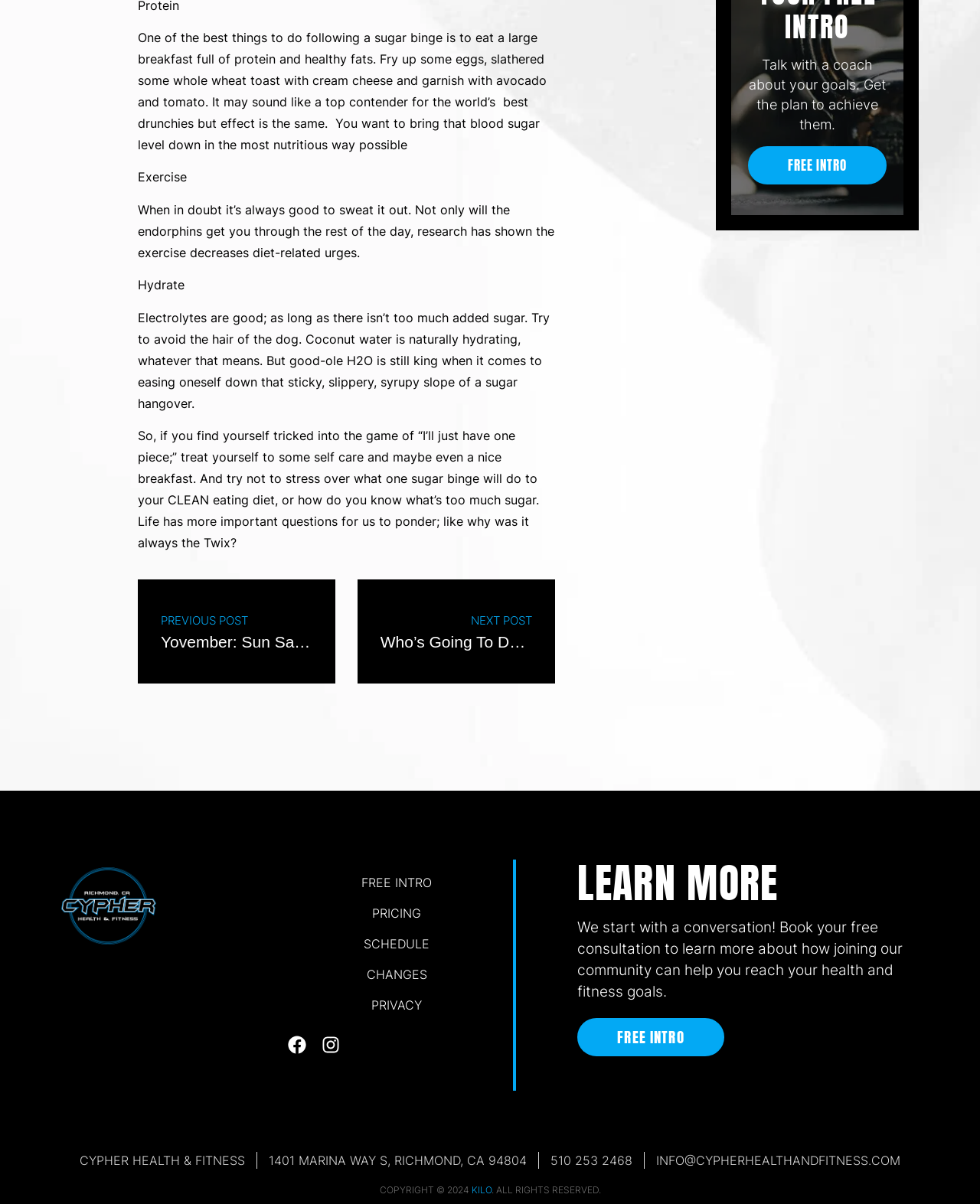Please provide the bounding box coordinates for the UI element as described: "free intro". The coordinates must be four floats between 0 and 1, represented as [left, top, right, bottom].

[0.589, 0.846, 0.739, 0.878]